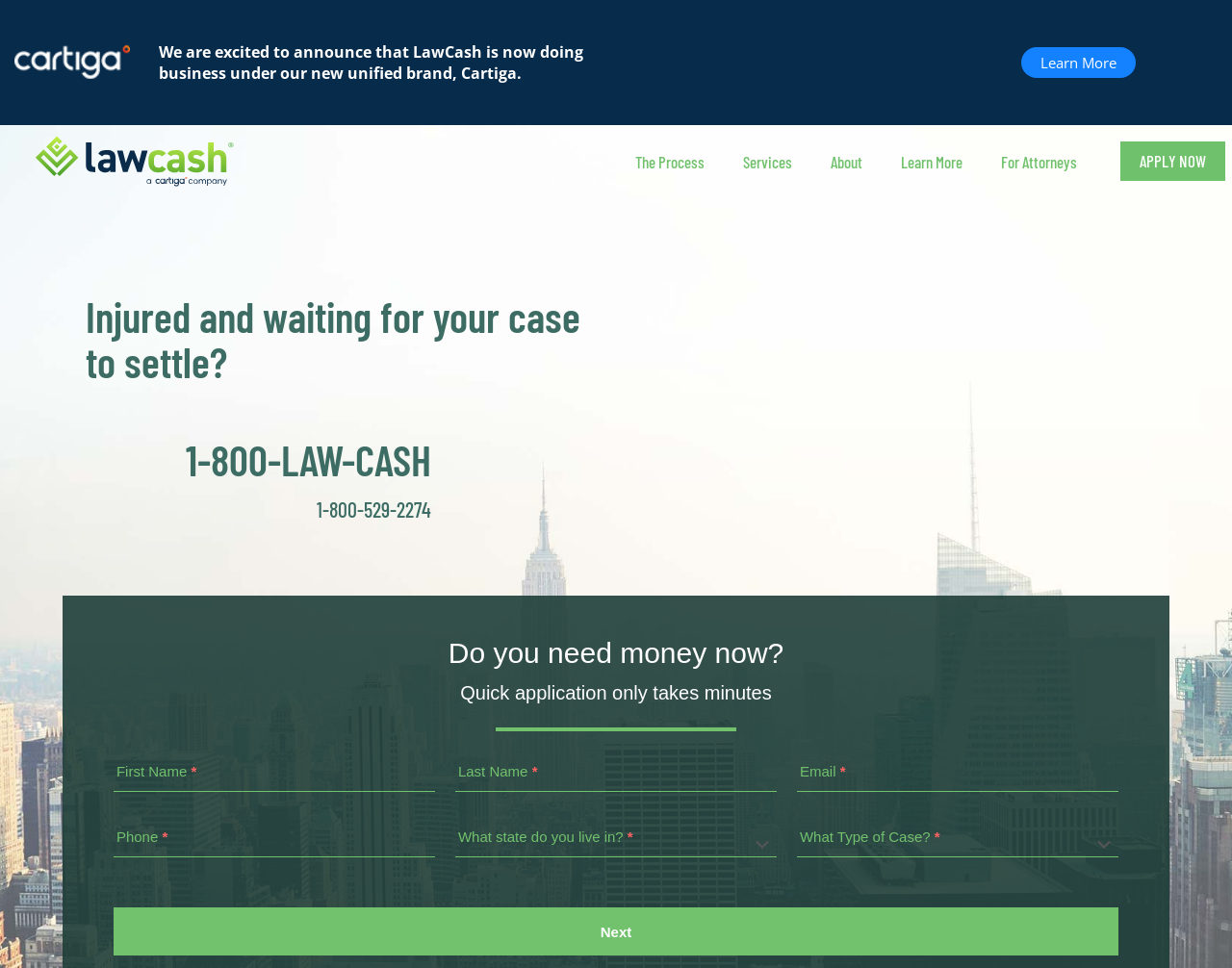Find the bounding box coordinates of the element you need to click on to perform this action: 'Visit the home page'. The coordinates should be represented by four float values between 0 and 1, in the format [left, top, right, bottom].

None